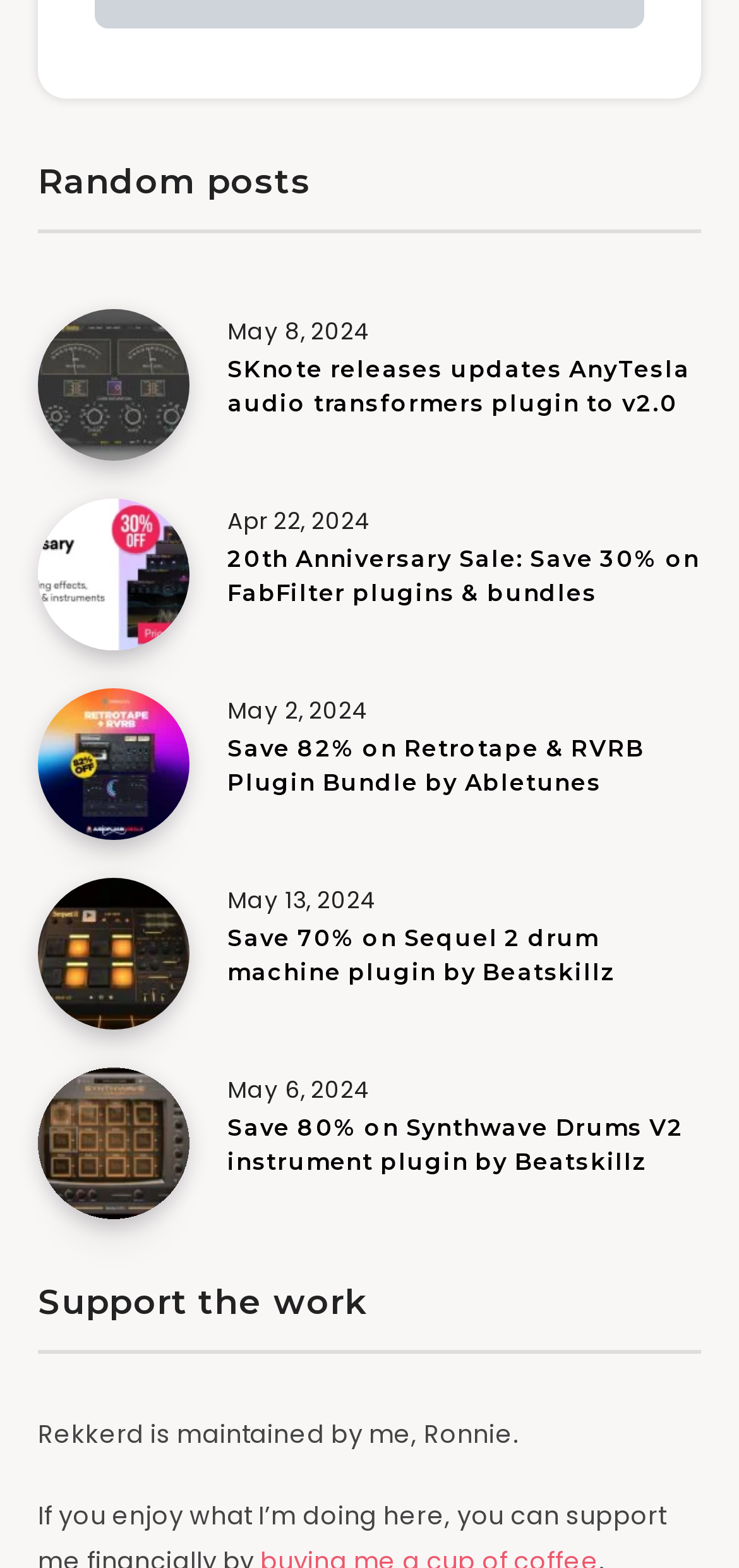Respond with a single word or phrase:
Who is the maintainer of this website?

Ronnie